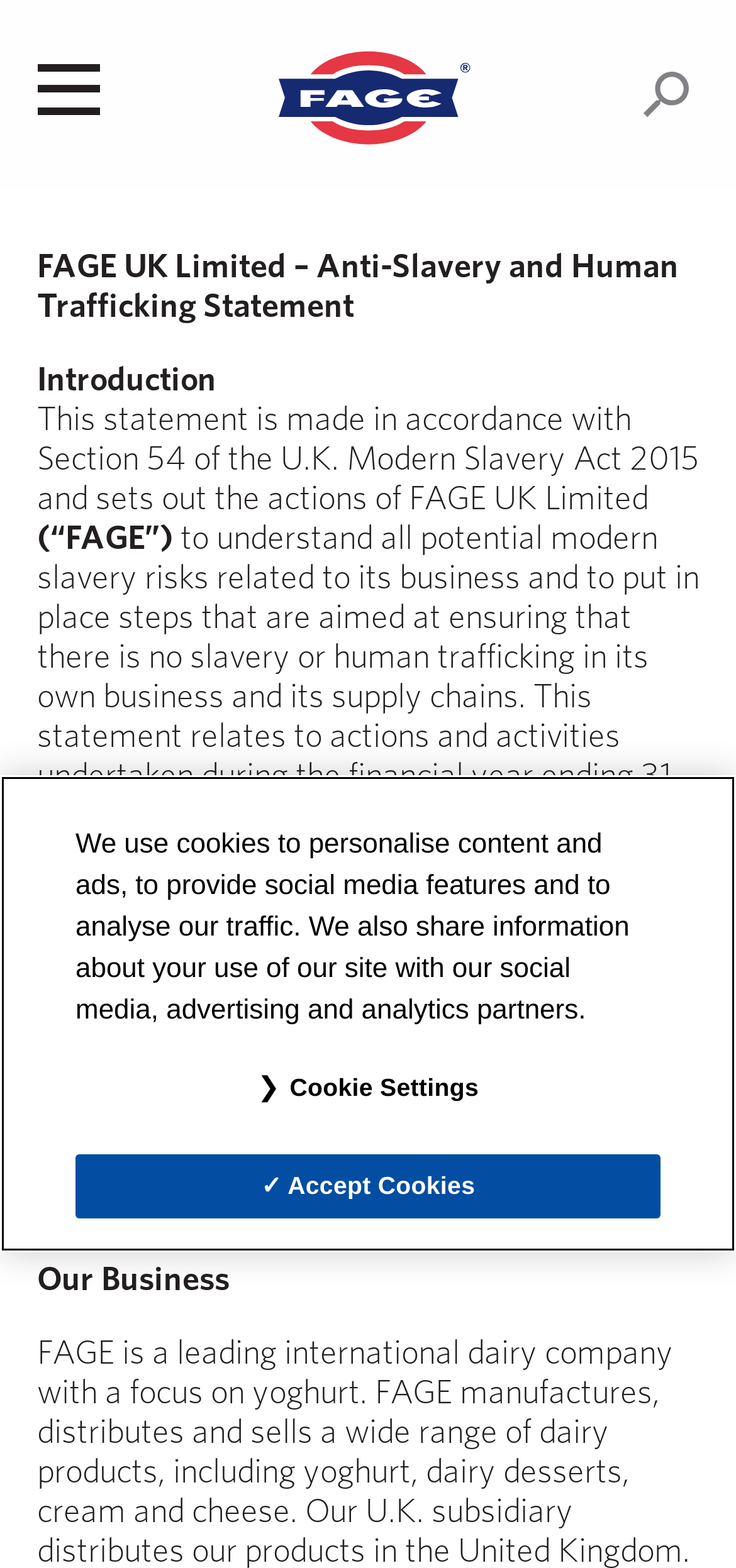Mark the bounding box of the element that matches the following description: "Cookie Settings".

[0.103, 0.675, 0.897, 0.715]